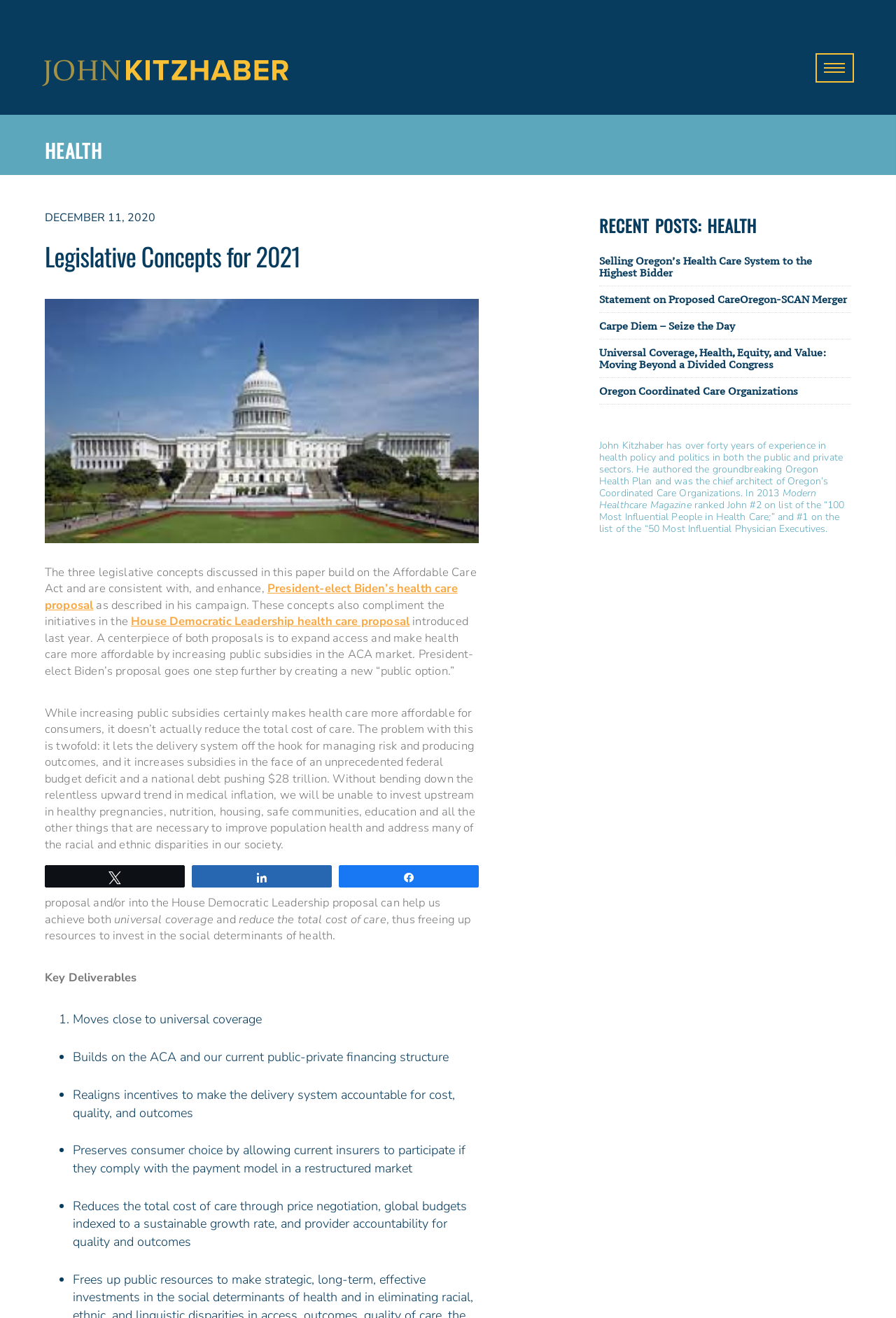Answer the question in one word or a short phrase:
What is the purpose of the three legislative concepts?

To achieve universal coverage